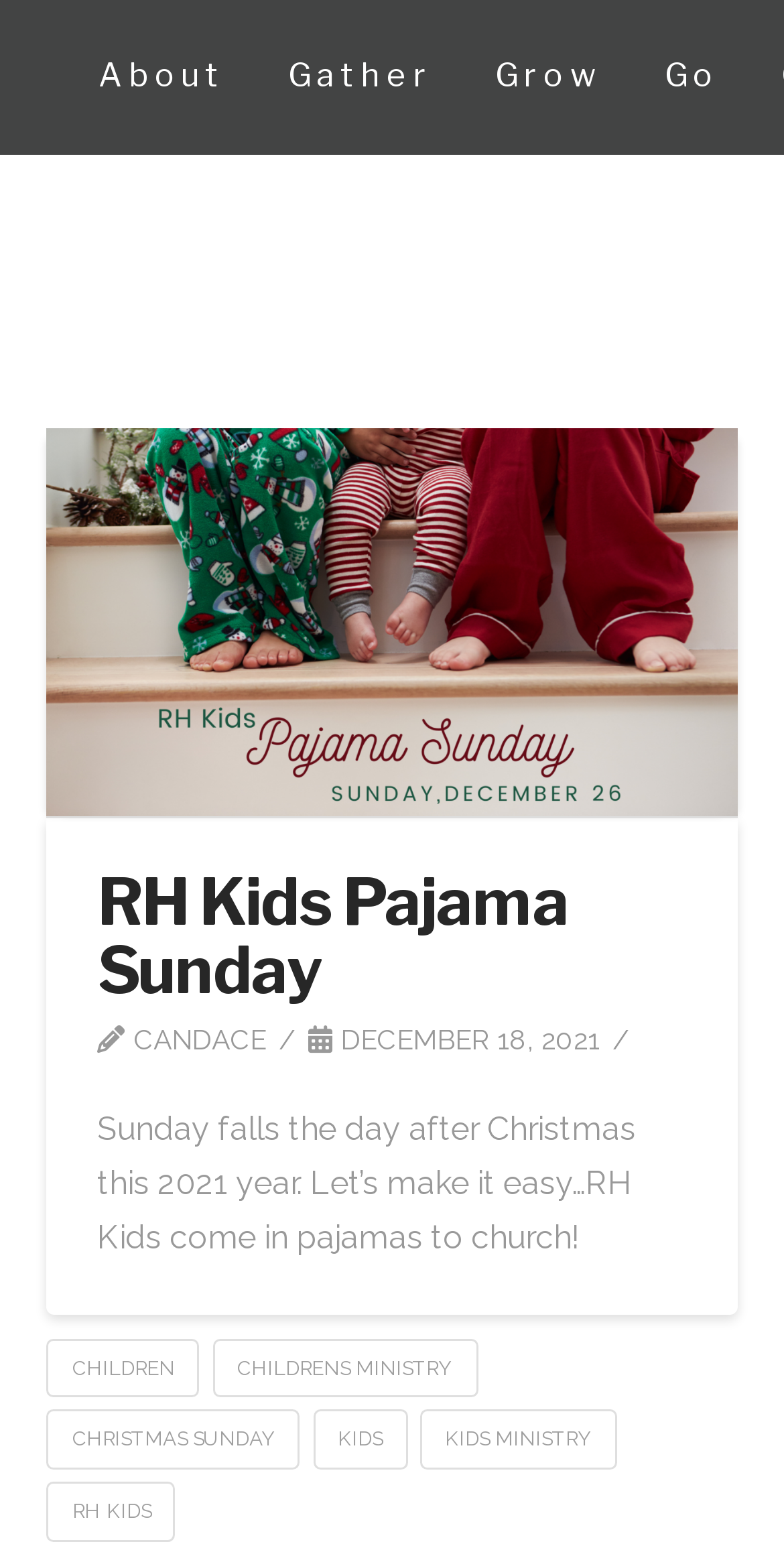Please identify the bounding box coordinates of the element that needs to be clicked to perform the following instruction: "click About".

[0.082, 0.0, 0.324, 0.1]